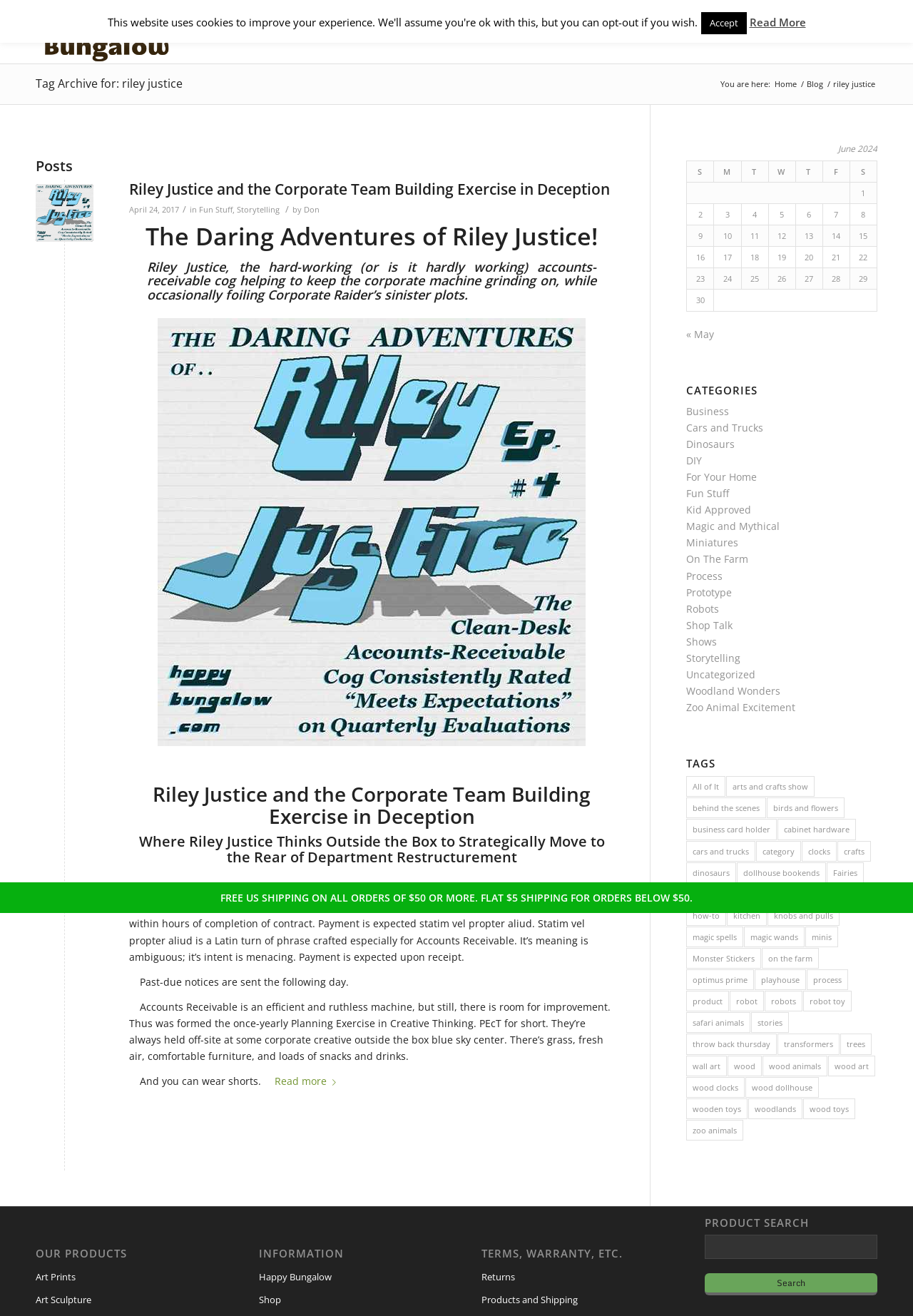What is the name of the author?
Using the image as a reference, answer the question with a short word or phrase.

Don